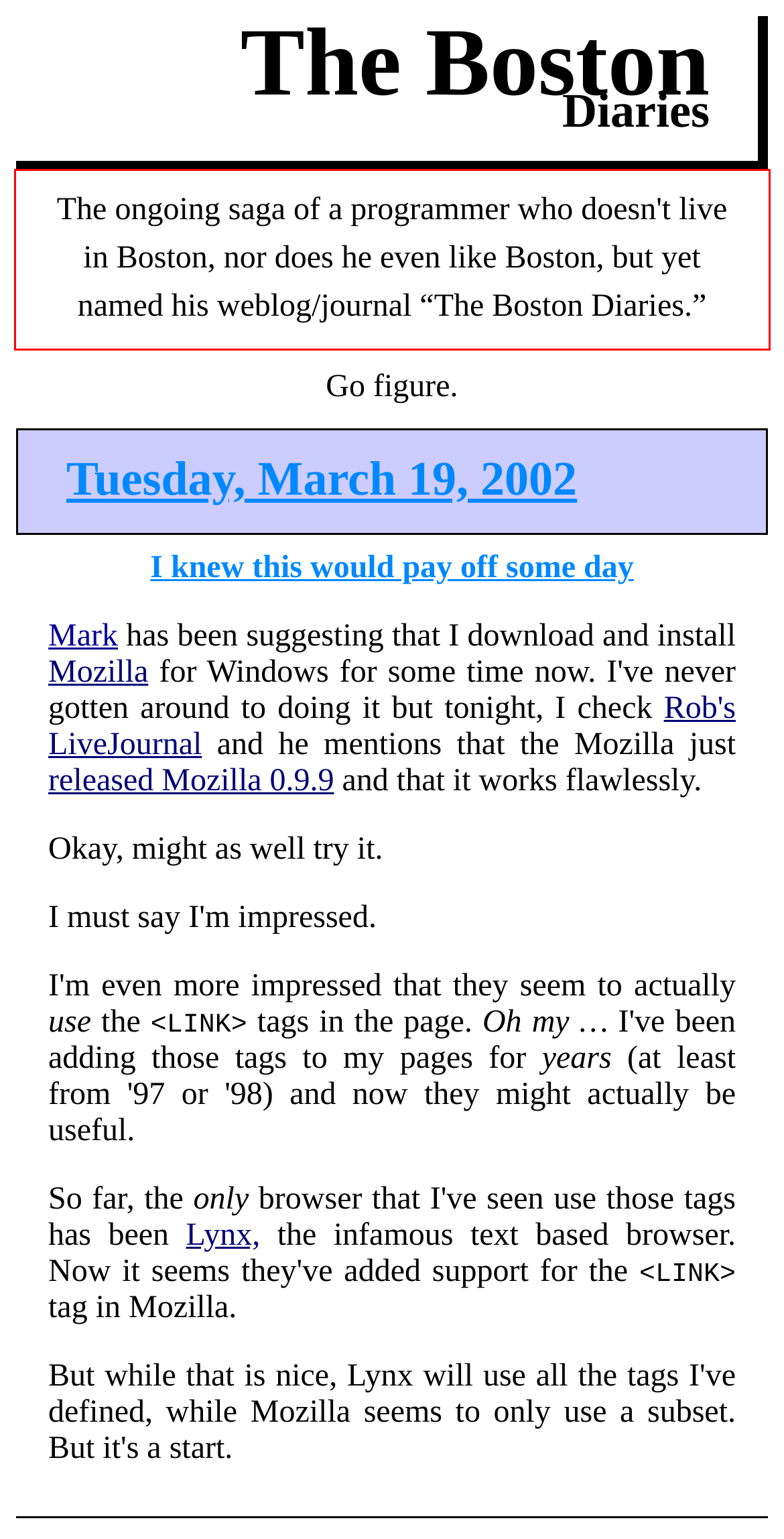From the given screenshot of a webpage, identify the red bounding box and extract the text content within it.

The ongoing saga of a programmer who doesn't live in Boston, nor does he even like Boston, but yet named his weblog/journal “The Boston Diaries.”